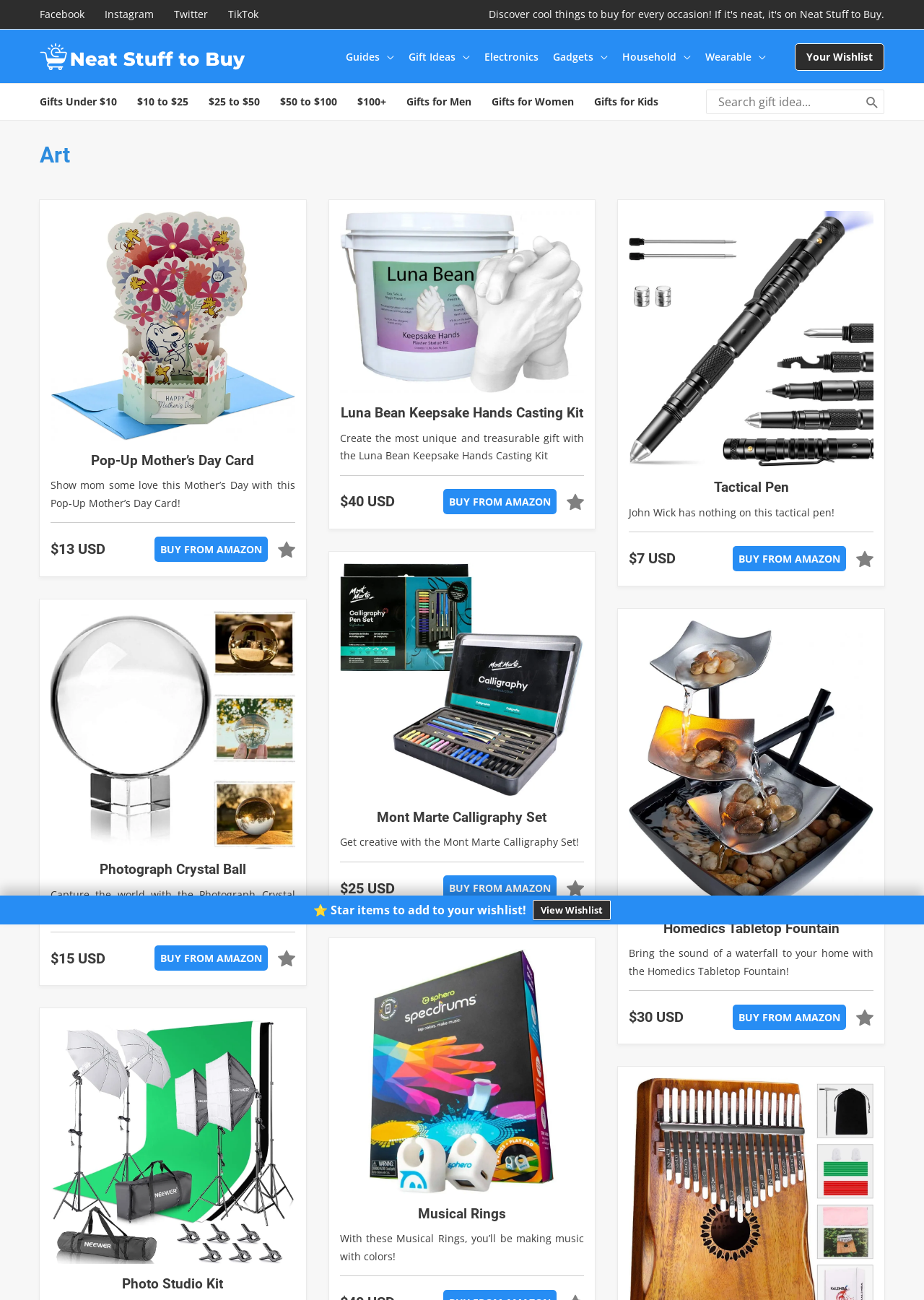Illustrate the webpage thoroughly, mentioning all important details.

This webpage is an online gift shop featuring various unique and creative products. At the top, there are social media links to Facebook, Instagram, Twitter, and TikTok, as well as a logo and a navigation menu. The navigation menu has several categories, including Guides, Gift Ideas, Electronics, Gadgets, Household, Wearable, and Your Wishlist.

Below the navigation menu, there are several gift options categorized by price, including Gifts Under $10, $10 to $25, $25 to $50, $50 to $100, and $100+. There are also links to gifts for specific recipients, such as men, women, and kids.

The main content of the webpage is divided into four sections, each featuring a unique product. The first section showcases a Pop-Up Mother's Day Card, with a brief description and a "Buy from Amazon" button. The second section features a Luna Bean Keepsake Hands Casting Kit, with a description and a "Buy from Amazon" button. The third section showcases a Tactical Pen, with a humorous description and a "Buy from Amazon" button. The fourth section features a Mont Marte Calligraphy Set, with a brief description and a "Buy from Amazon" button.

Each product section includes an image of the product, a heading with the product name, a brief description, and a separator line. The prices of the products are listed in USD, ranging from $7 to $40. There is also a search bar at the top right corner of the webpage, allowing users to search for specific products.

Overall, this webpage is a curated collection of unique gifts, with a focus on creative and functional products.